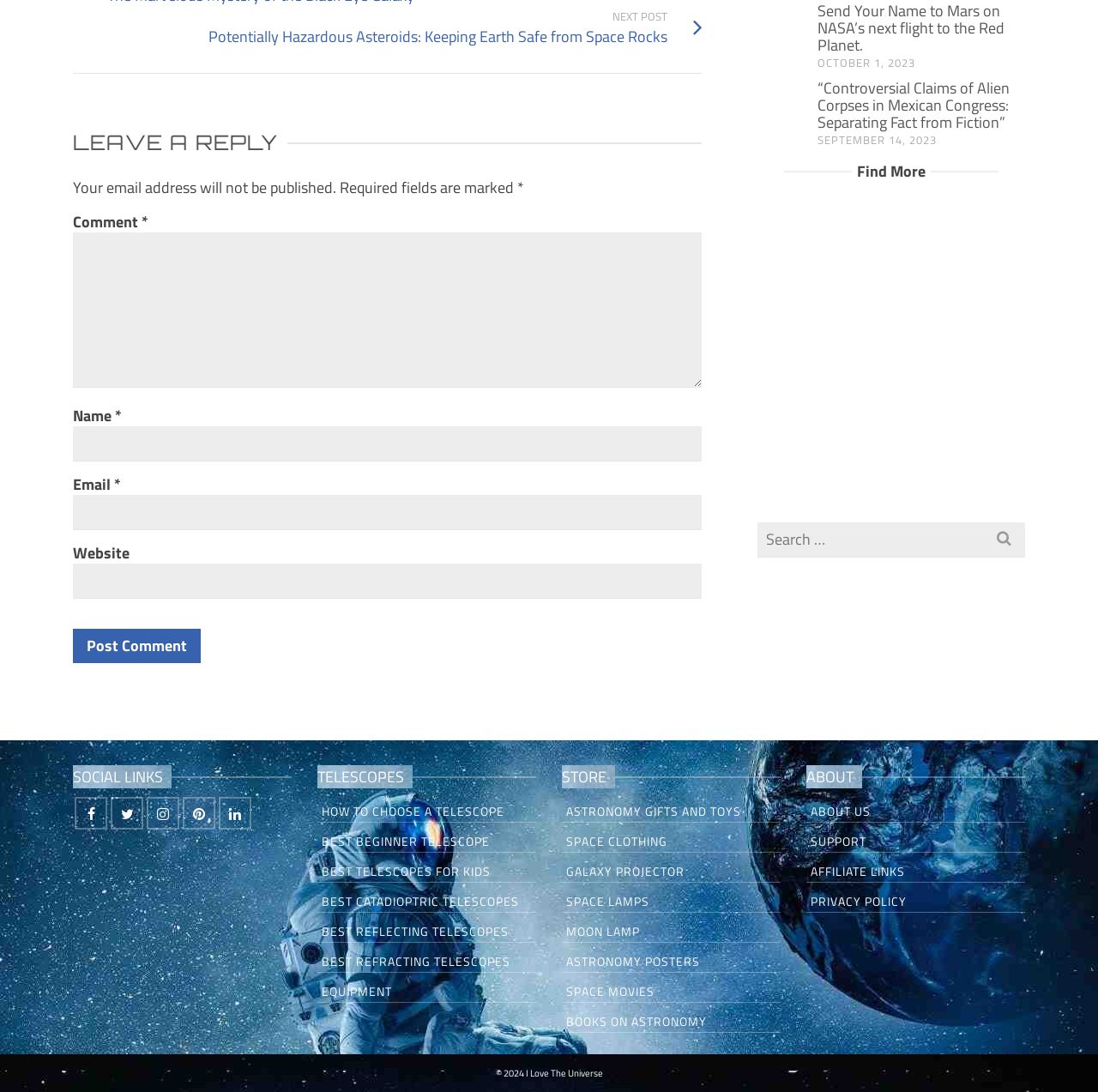What is the category of the 'TELESCOPES' section?
Please answer the question with as much detail and depth as you can.

The 'TELESCOPES' section is a category that contains links to various telescope-related topics, such as 'HOW TO CHOOSE A TELESCOPE' and 'BEST BEGINNER TELESCOPE'.